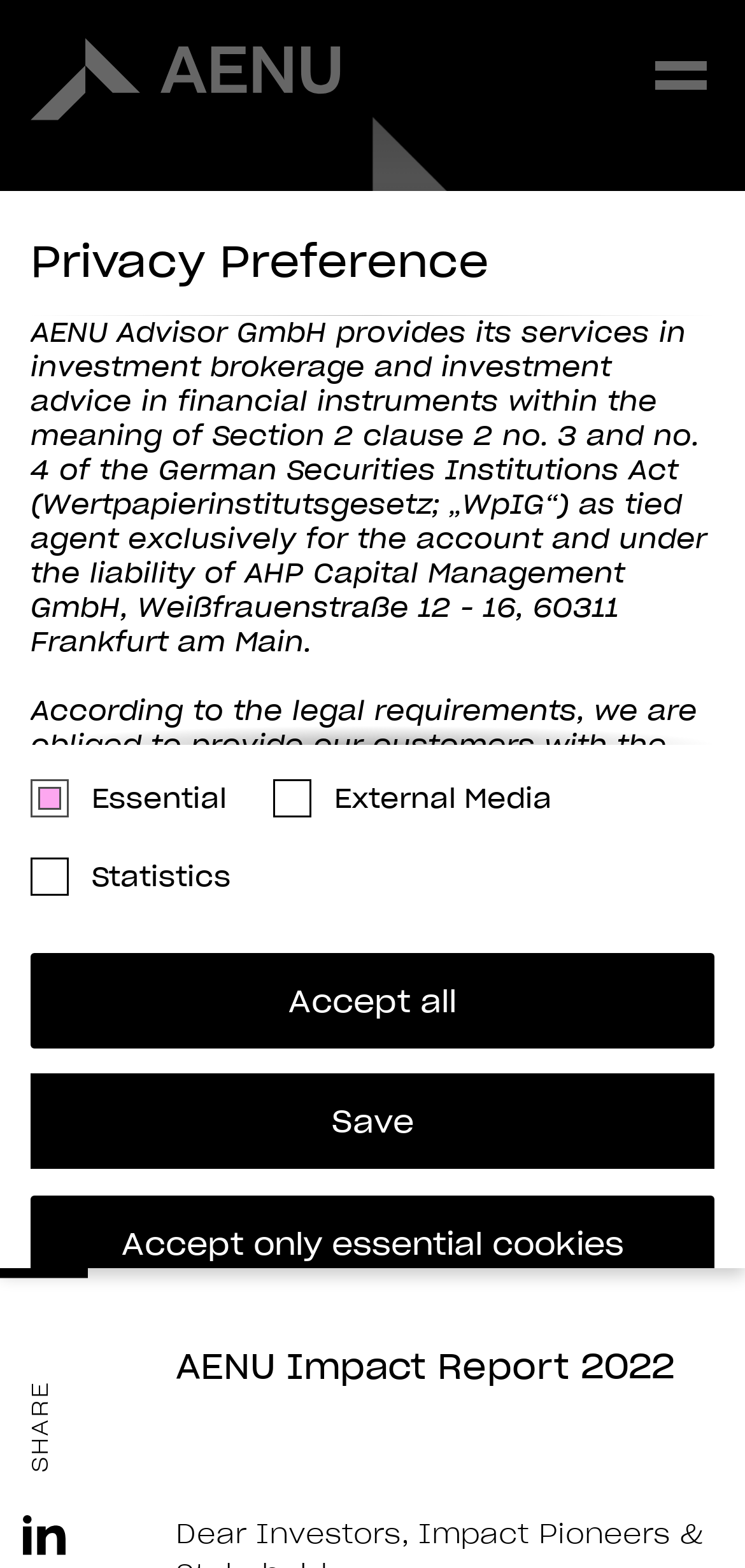Determine the bounding box coordinates of the clickable region to execute the instruction: "Share on LinkedIn". The coordinates should be four float numbers between 0 and 1, denoted as [left, top, right, bottom].

[0.031, 0.966, 0.097, 0.993]